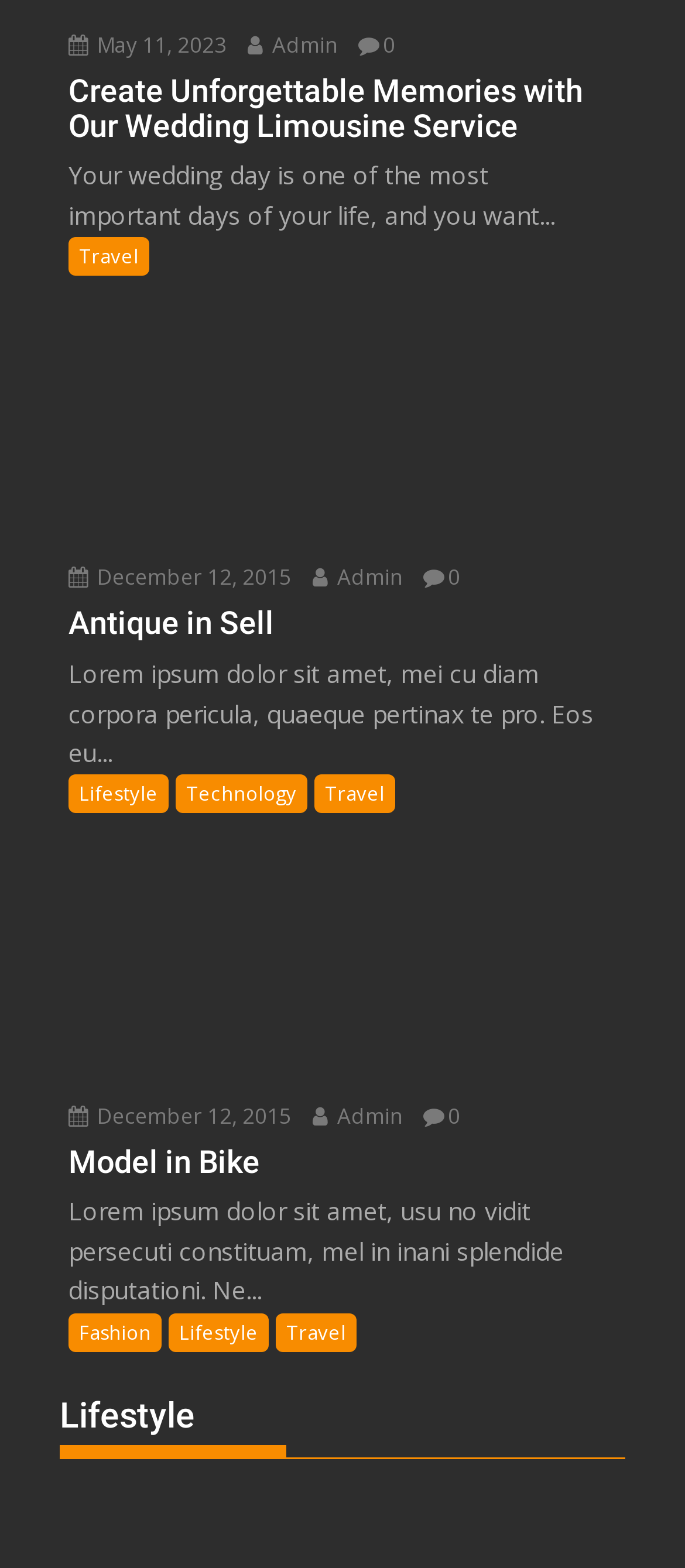Provide the bounding box coordinates of the section that needs to be clicked to accomplish the following instruction: "Click on 'Create Unforgettable Memories with Our Wedding Limousine Service'."

[0.1, 0.047, 0.875, 0.091]